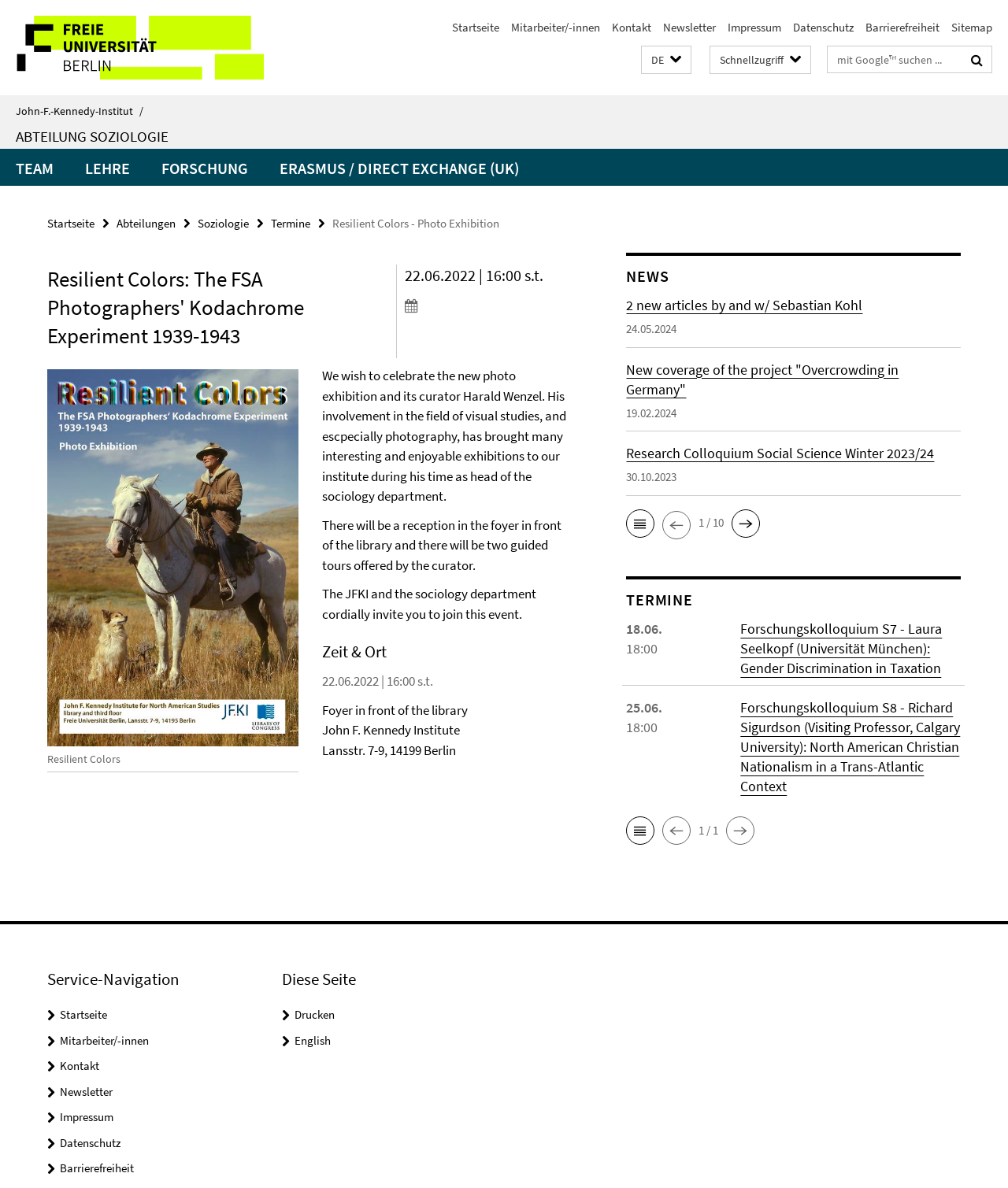Please provide a comprehensive answer to the question based on the screenshot: How many pages are there in the news section?

The question asks for the number of pages in the news section. By looking at the webpage, we can see that the news section has a pagination control with the text 'Seite 1 von insgesamt 10 Seiten', which suggests that there are 10 pages in the news section.